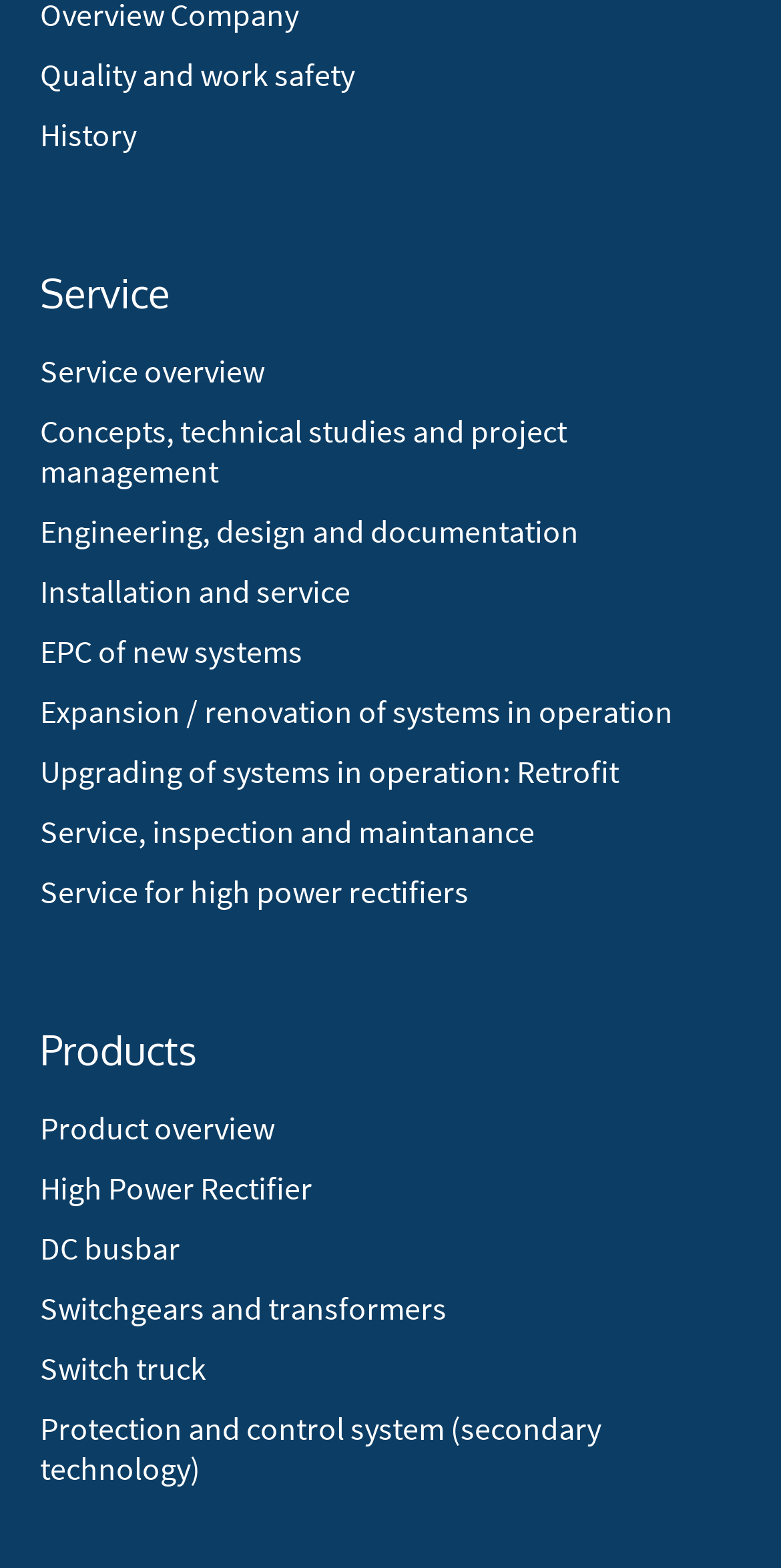What is the second heading on the webpage? Refer to the image and provide a one-word or short phrase answer.

Products